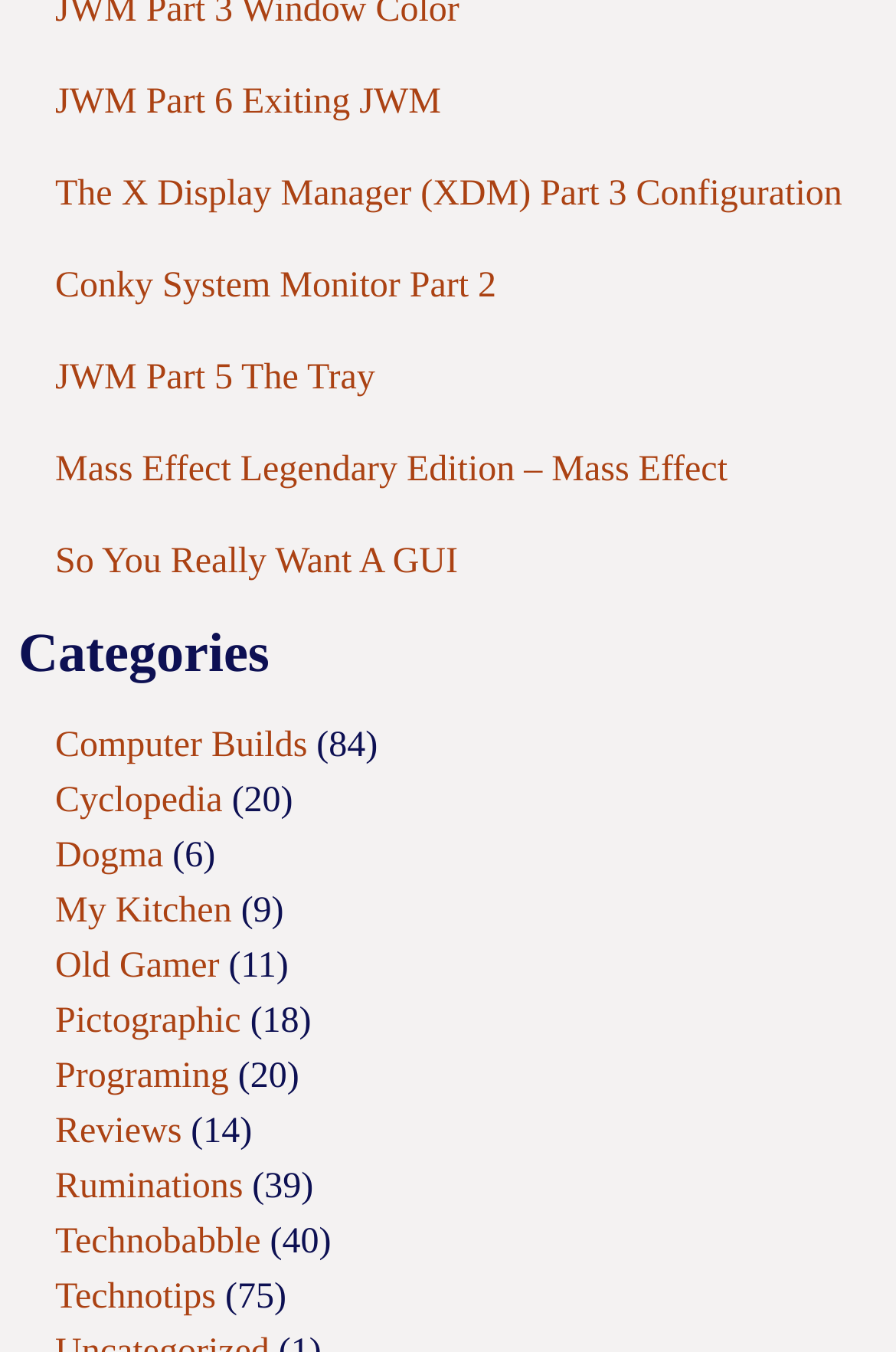Locate the bounding box coordinates of the element's region that should be clicked to carry out the following instruction: "select Computer Builds". The coordinates need to be four float numbers between 0 and 1, i.e., [left, top, right, bottom].

[0.062, 0.537, 0.343, 0.566]